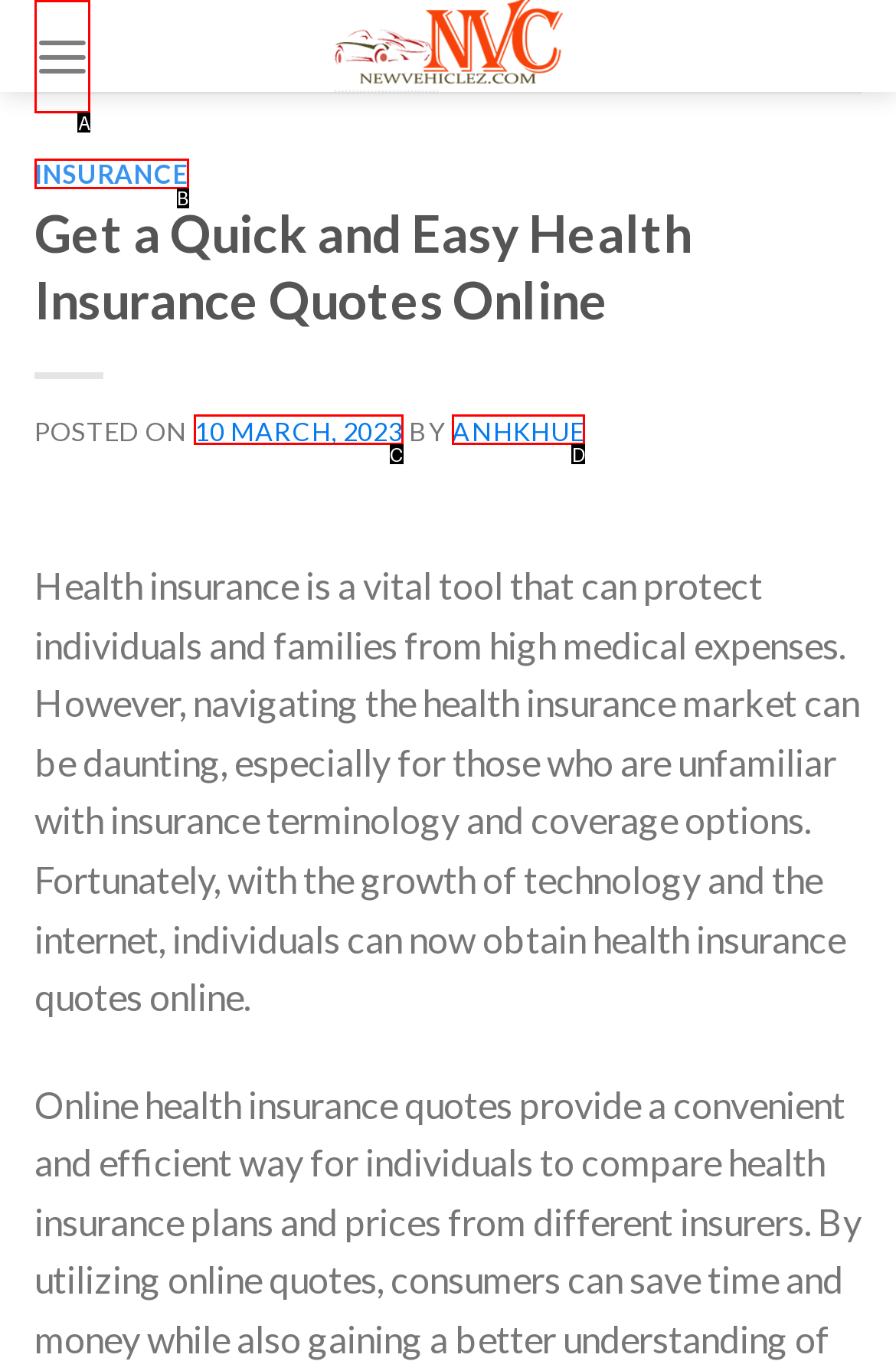From the options provided, determine which HTML element best fits the description: aria-label="Menu". Answer with the correct letter.

A